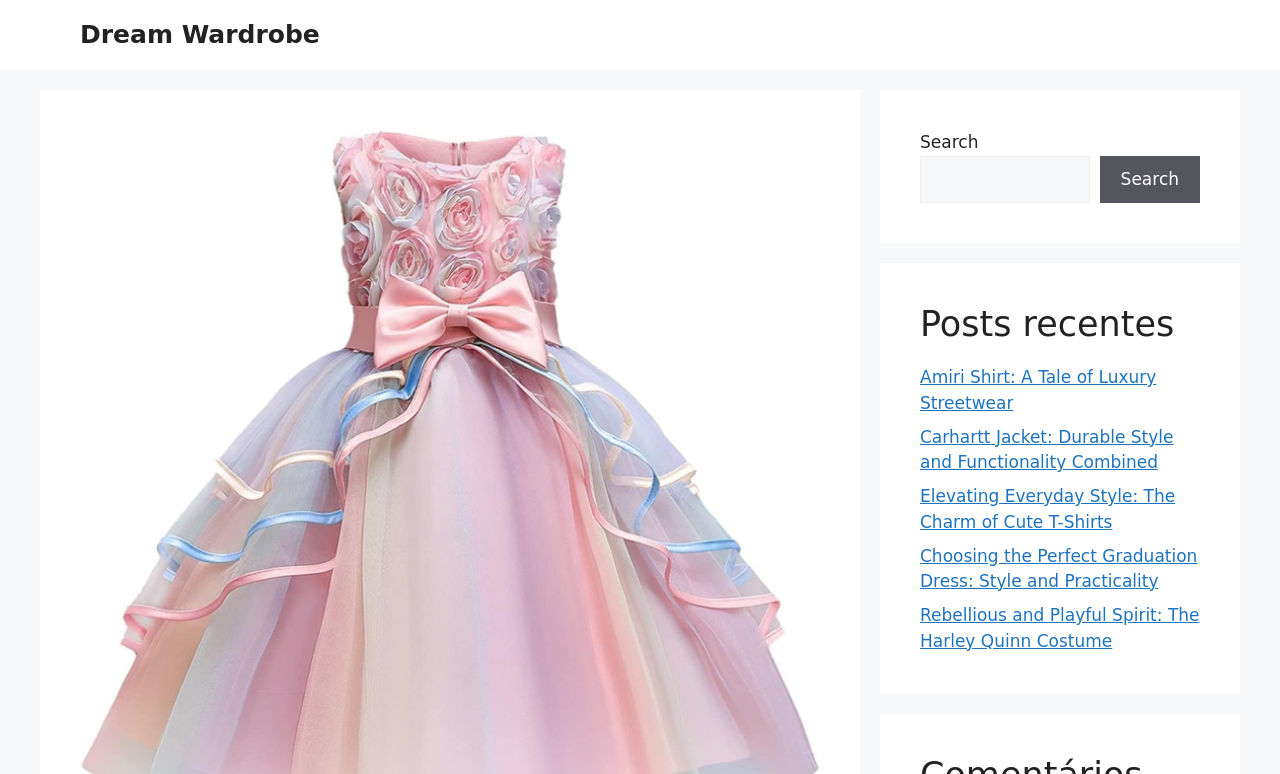Please provide a one-word or phrase answer to the question: 
What is the purpose of the search box?

To search the website